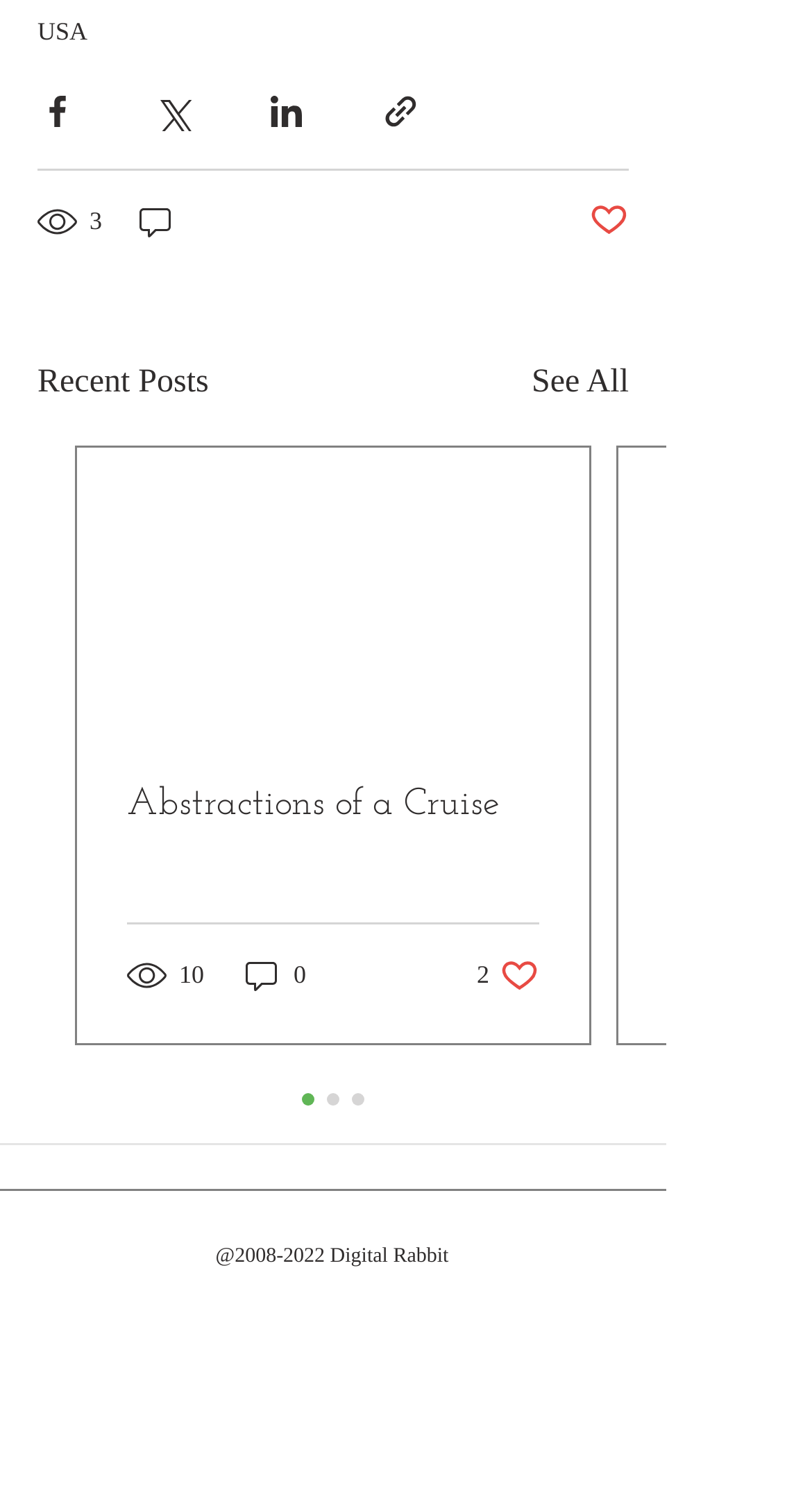Kindly provide the bounding box coordinates of the section you need to click on to fulfill the given instruction: "Like a post".

[0.726, 0.134, 0.774, 0.163]